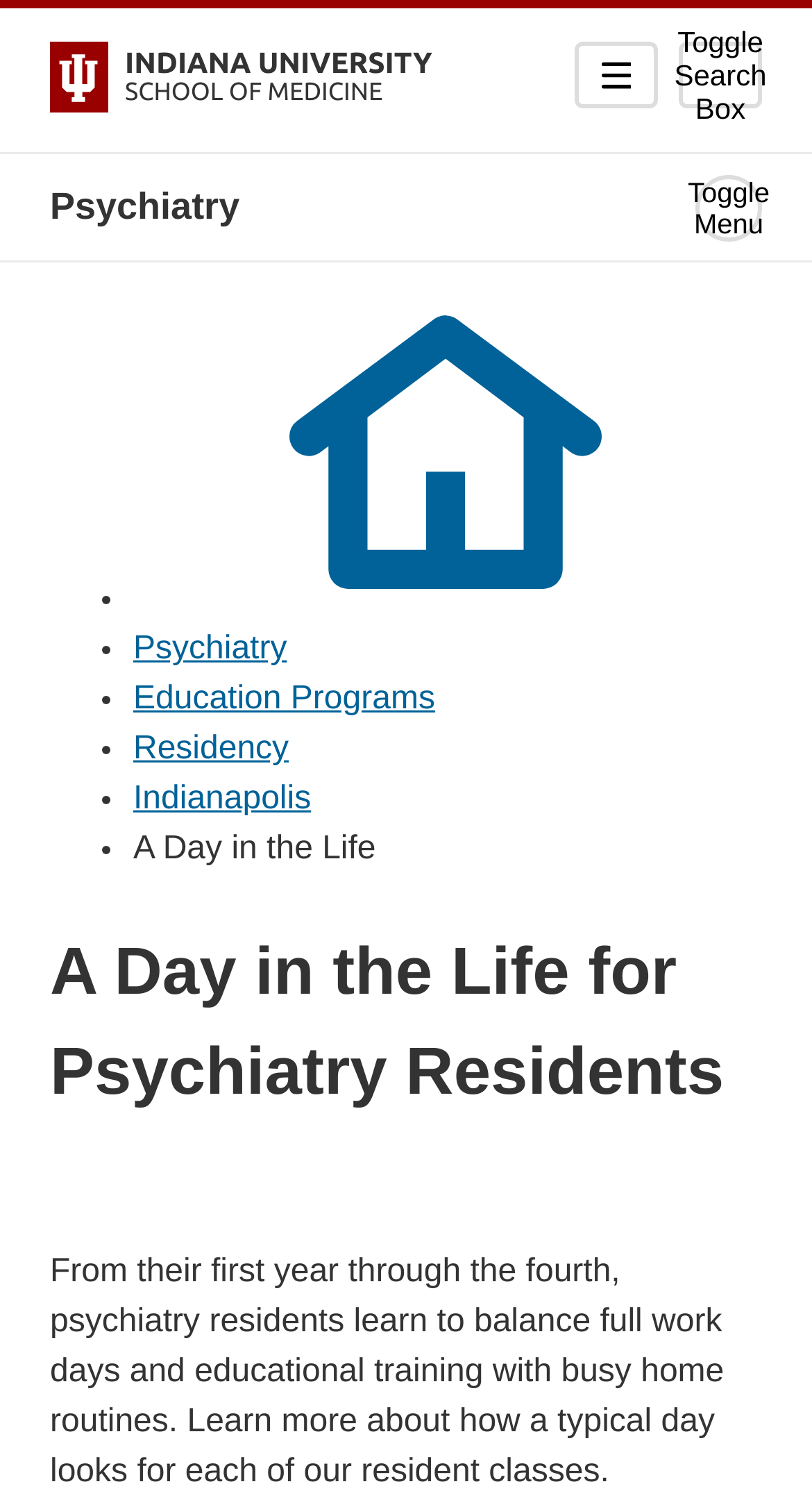Give an extensive and precise description of the webpage.

The webpage is about the Resident Life of the Indianapolis Psychiatry Residency program at the IU School of Medicine. At the top left, there is a link to the Indiana University School of Medicine, accompanied by a small image of the university's logo. Next to it, on the top right, there are three buttons: a mobile menu toggle, a search box pop-up, and a toggle menu.

Below the top navigation, there is a heading that reads "Psychiatry". Underneath, there is a breadcrumb navigation menu that lists the path "• Psychiatry • Education Programs • Residency • Indianapolis • A Day in the Life". Each item in the breadcrumb menu is separated by a bullet point and is a clickable link.

The main content of the page is a section titled "A Day in the Life for Psychiatry Residents", which is a heading. Below the heading, there is a brief description of the daily life of psychiatry residents, explaining how they balance work and educational training with their personal lives. The text is divided into two paragraphs, with the first paragraph being a brief introduction and the second paragraph providing more details about the daily routine of the residents.